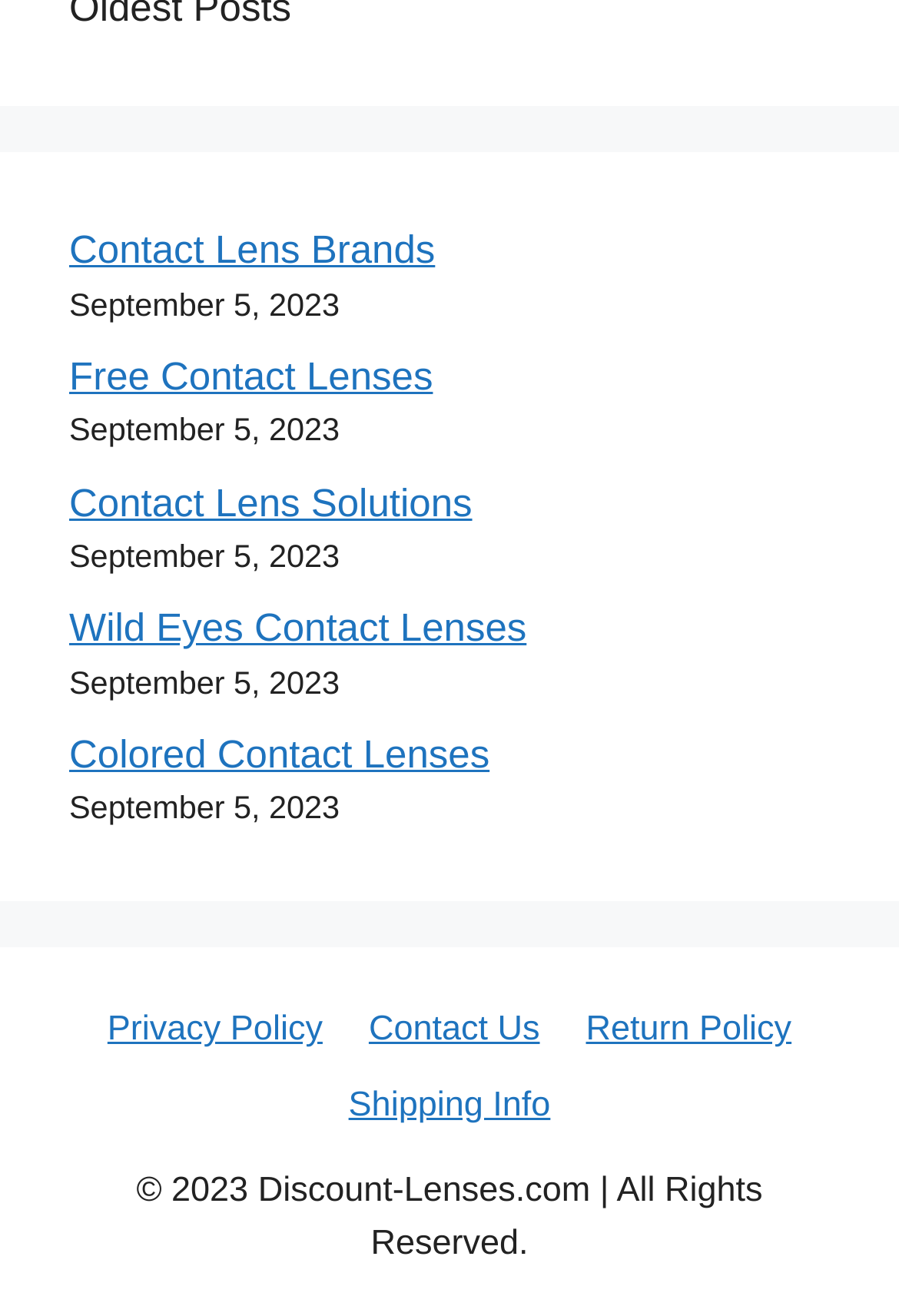What is the date mentioned on the webpage?
Using the screenshot, give a one-word or short phrase answer.

September 5, 2023